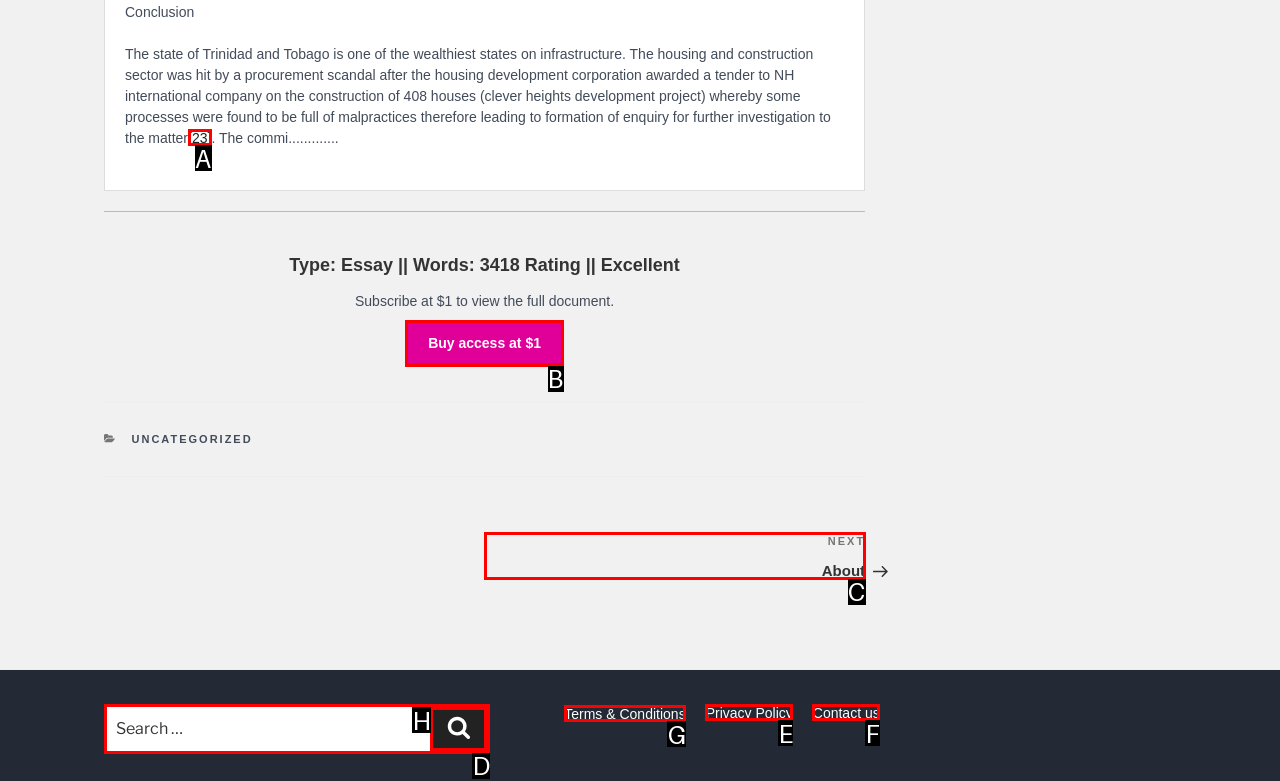Choose the letter of the option that needs to be clicked to perform the task: View the full document. Answer with the letter.

B